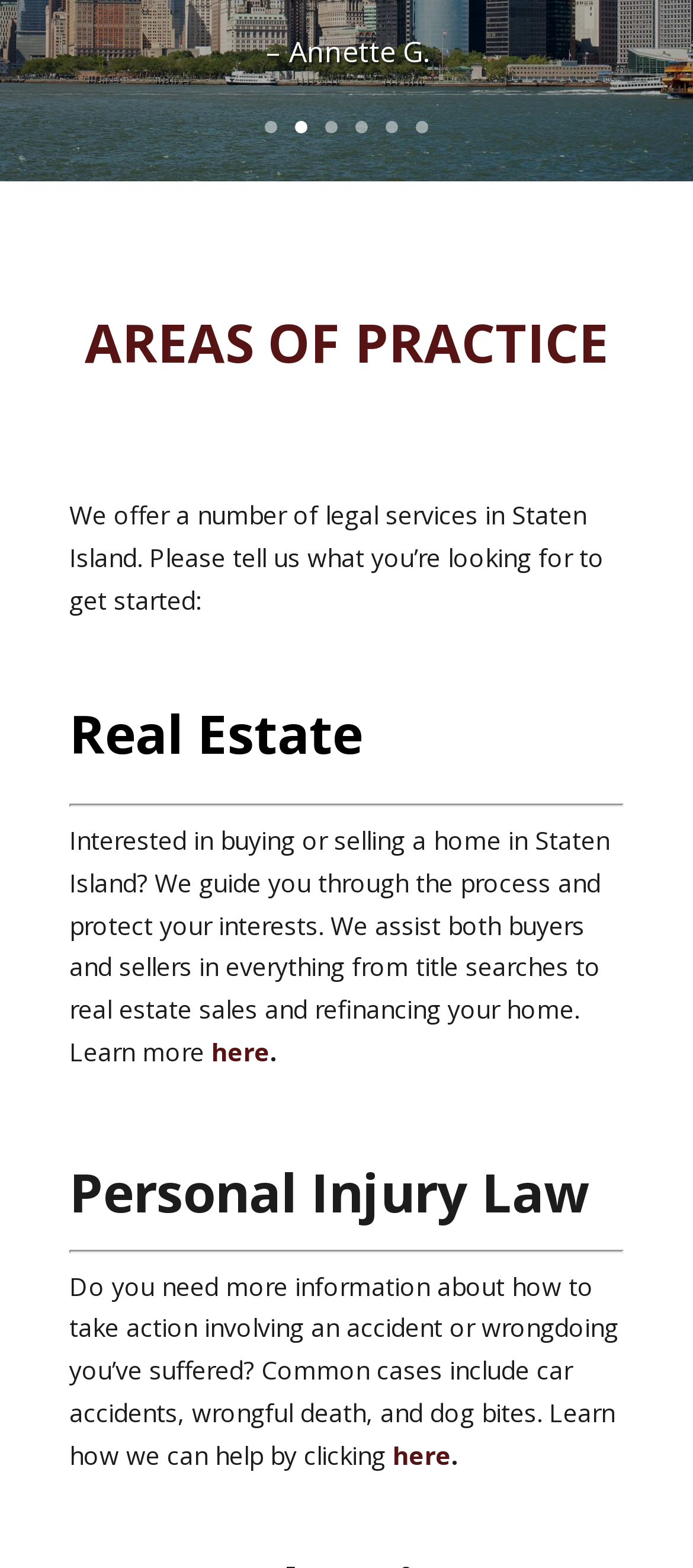Can you find the bounding box coordinates for the UI element given this description: "Real Estate"? Provide the coordinates as four float numbers between 0 and 1: [left, top, right, bottom].

[0.1, 0.445, 0.523, 0.491]